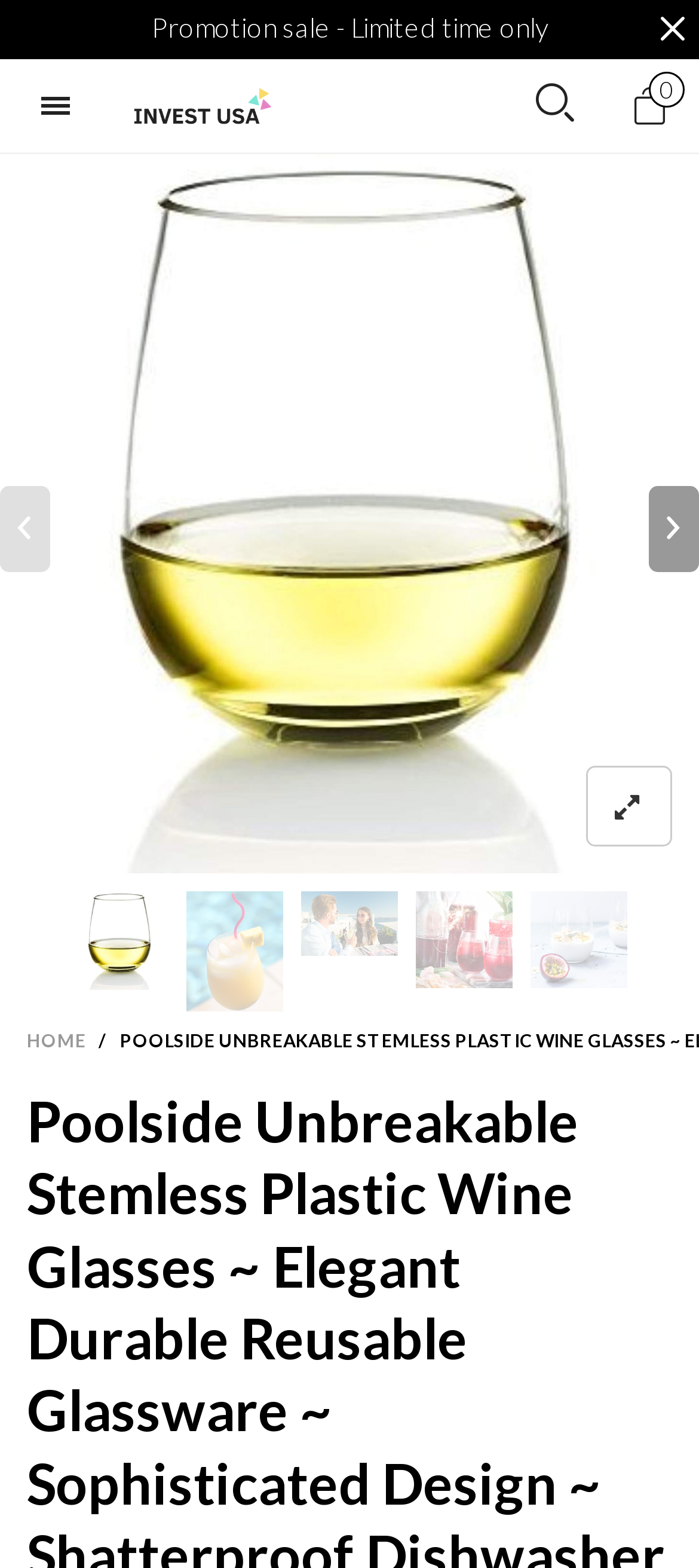Locate the bounding box coordinates of the UI element described by: "title="INVEST USA, LLC"". The bounding box coordinates should consist of four float numbers between 0 and 1, i.e., [left, top, right, bottom].

[0.146, 0.055, 0.428, 0.08]